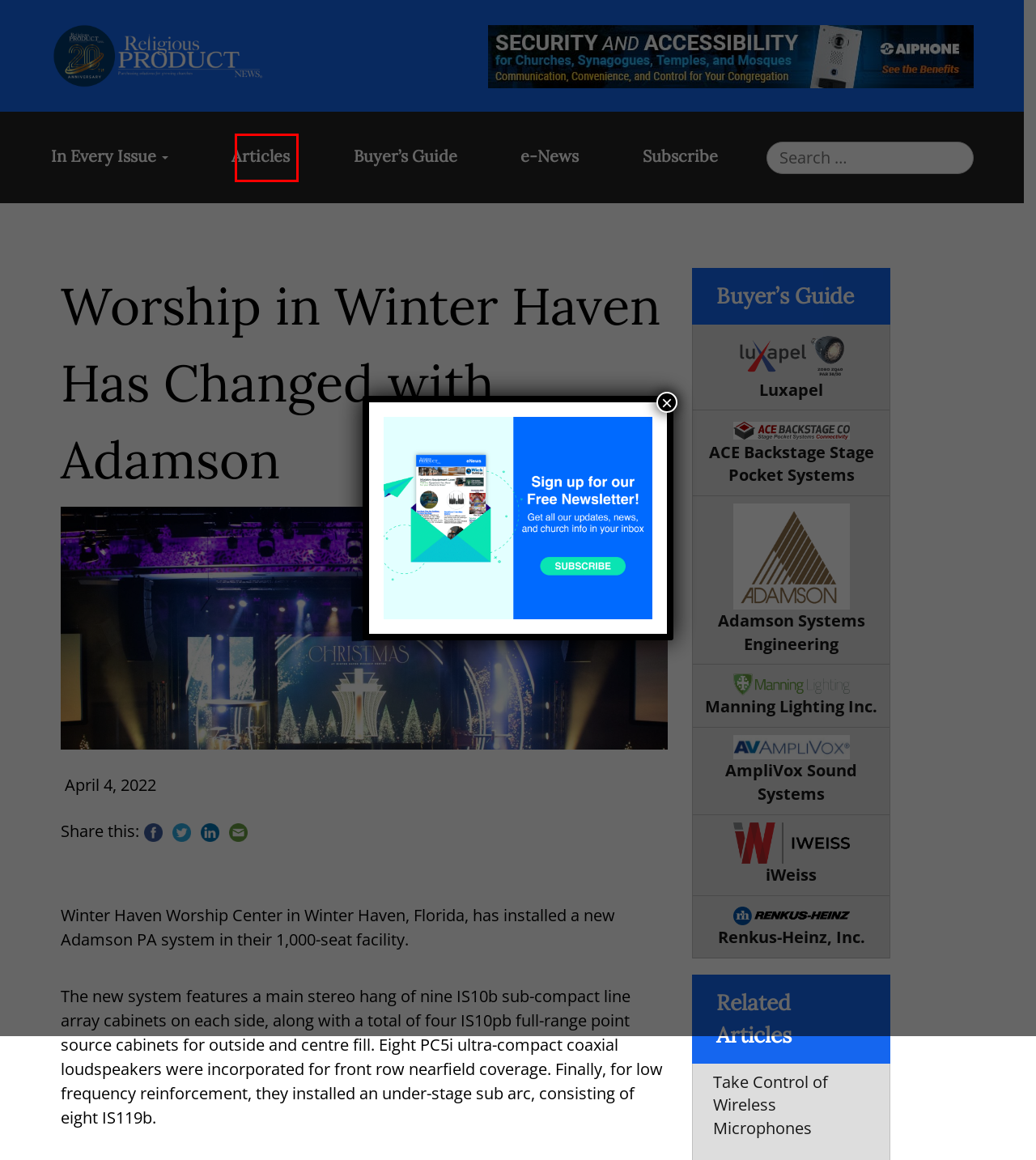A screenshot of a webpage is provided, featuring a red bounding box around a specific UI element. Identify the webpage description that most accurately reflects the new webpage after interacting with the selected element. Here are the candidates:
A. Take Control of Wireless Microphones - Religious Product News
B. AmpliVox Sound Systems - Religious Product News
C. Ministry of the Month - Religious Product News
D. Renkus-Heinz, Inc. - Religious Product News
E. ACE Backstage Stage Pocket Systems - Religious Product News
F. iWeiss - Religious Product News
G. Articles - Religious Product News
H. e-News - Religious Product News

G